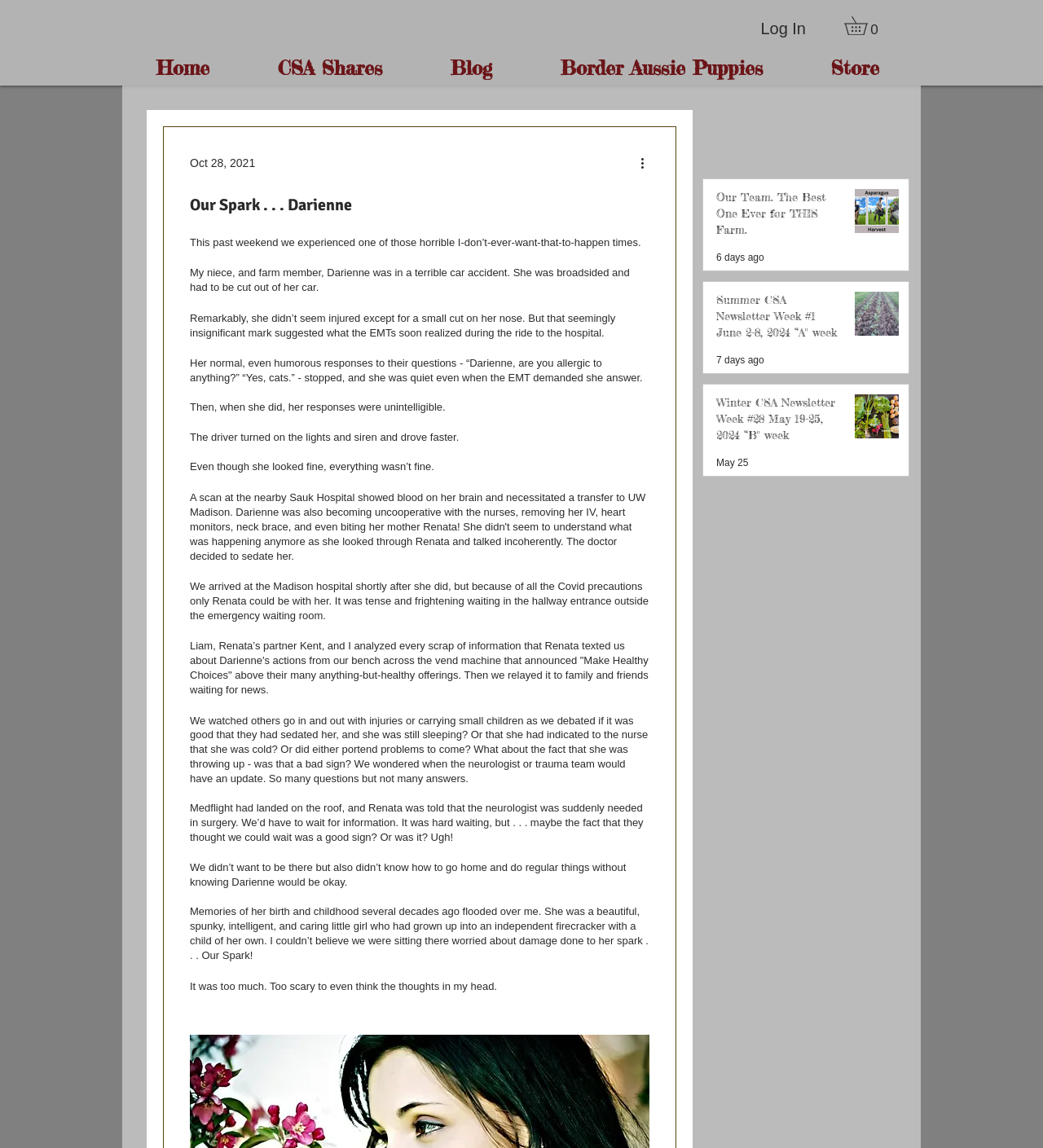Please find the bounding box for the UI element described by: "Border Aussie Puppies".

[0.505, 0.044, 0.764, 0.076]